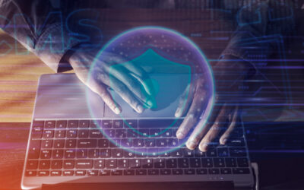Generate an elaborate caption that covers all aspects of the image.

The image depicts a pair of hands poised over a laptop keyboard, symbolizing the concept of cybersecurity and digital protection. In the foreground, a translucent shield graphic encapsulates a blue icon, representing the theme of safeguarding online information and data. The background features blurred digital elements and streaming data lines, which further emphasize a tech-oriented atmosphere. This visual conveys a sense of vigilance and proactive measures in securing digital assets, while tying into the broader context of the article titled "The Business Owner’s Handbook to Domain Security and Brand Reputation," which likely discusses strategies for protecting businesses in the digital landscape.